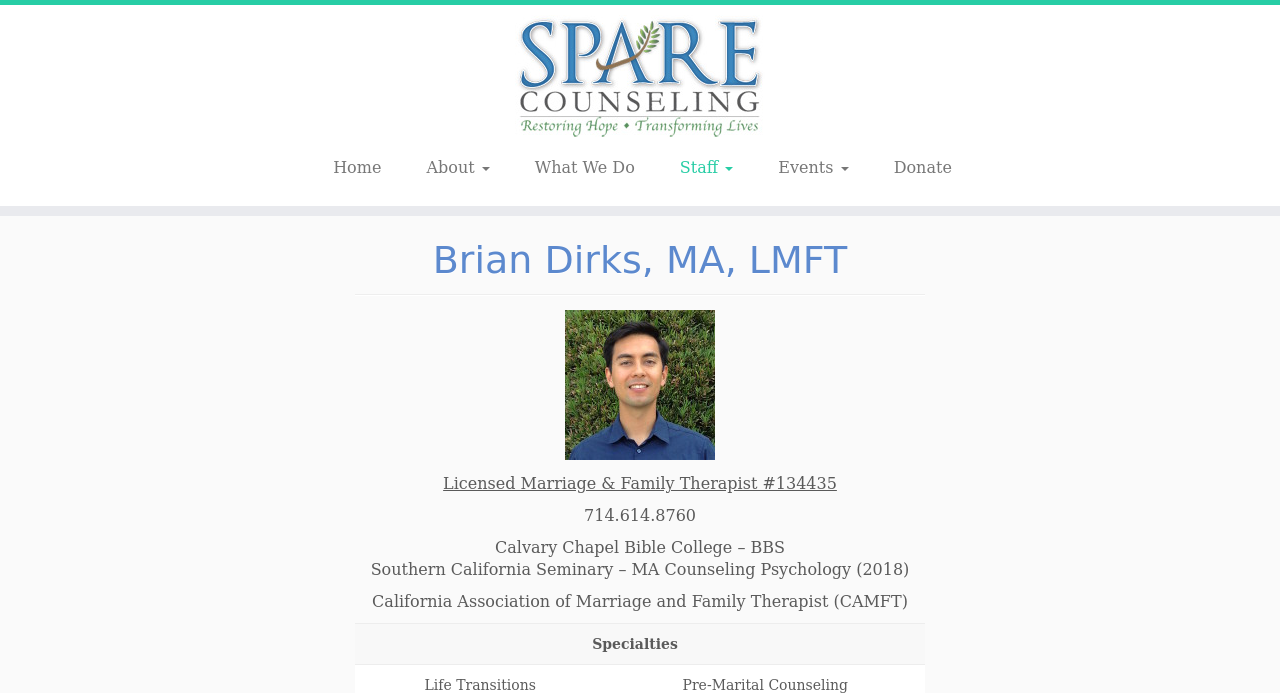By analyzing the image, answer the following question with a detailed response: How many links are in the top navigation bar?

I counted the links in the top navigation bar and found 'Home', 'About', 'What We Do', 'Staff', 'Events', and 'Donate' links, which makes a total of 6 links.